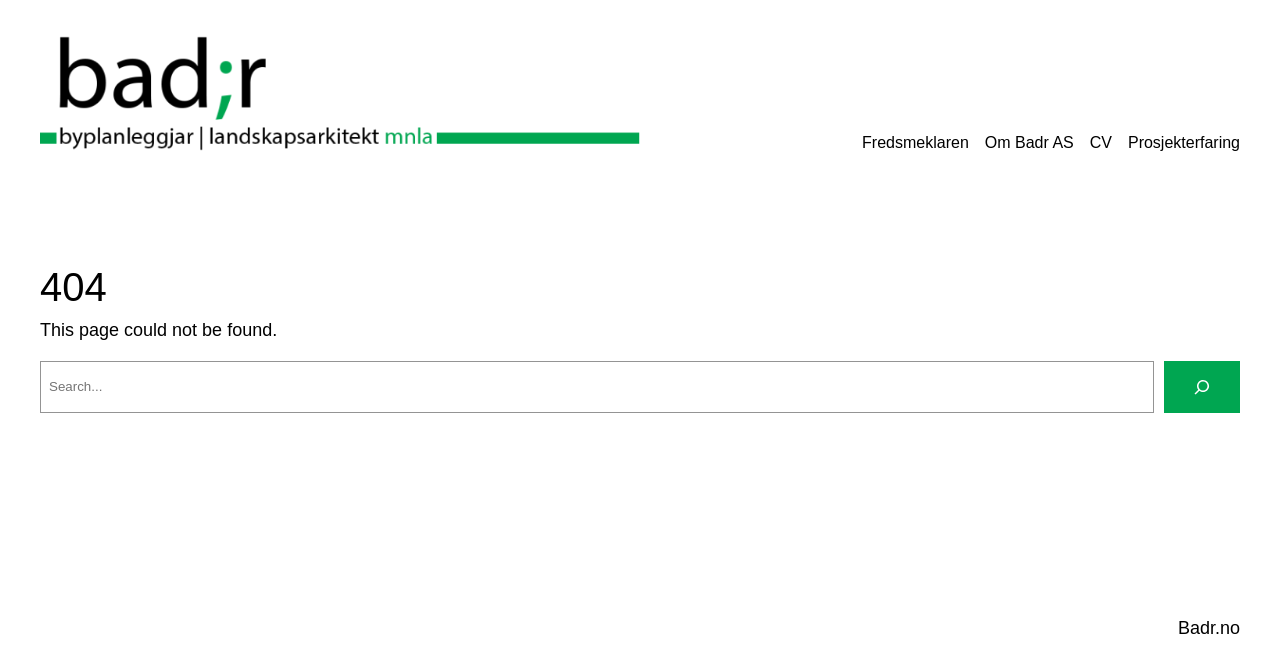What is the text below the error code?
We need a detailed and meticulous answer to the question.

The text below the error code is a static text element that displays the message 'This page could not be found.', which is a common error message indicating that the requested page is not available.